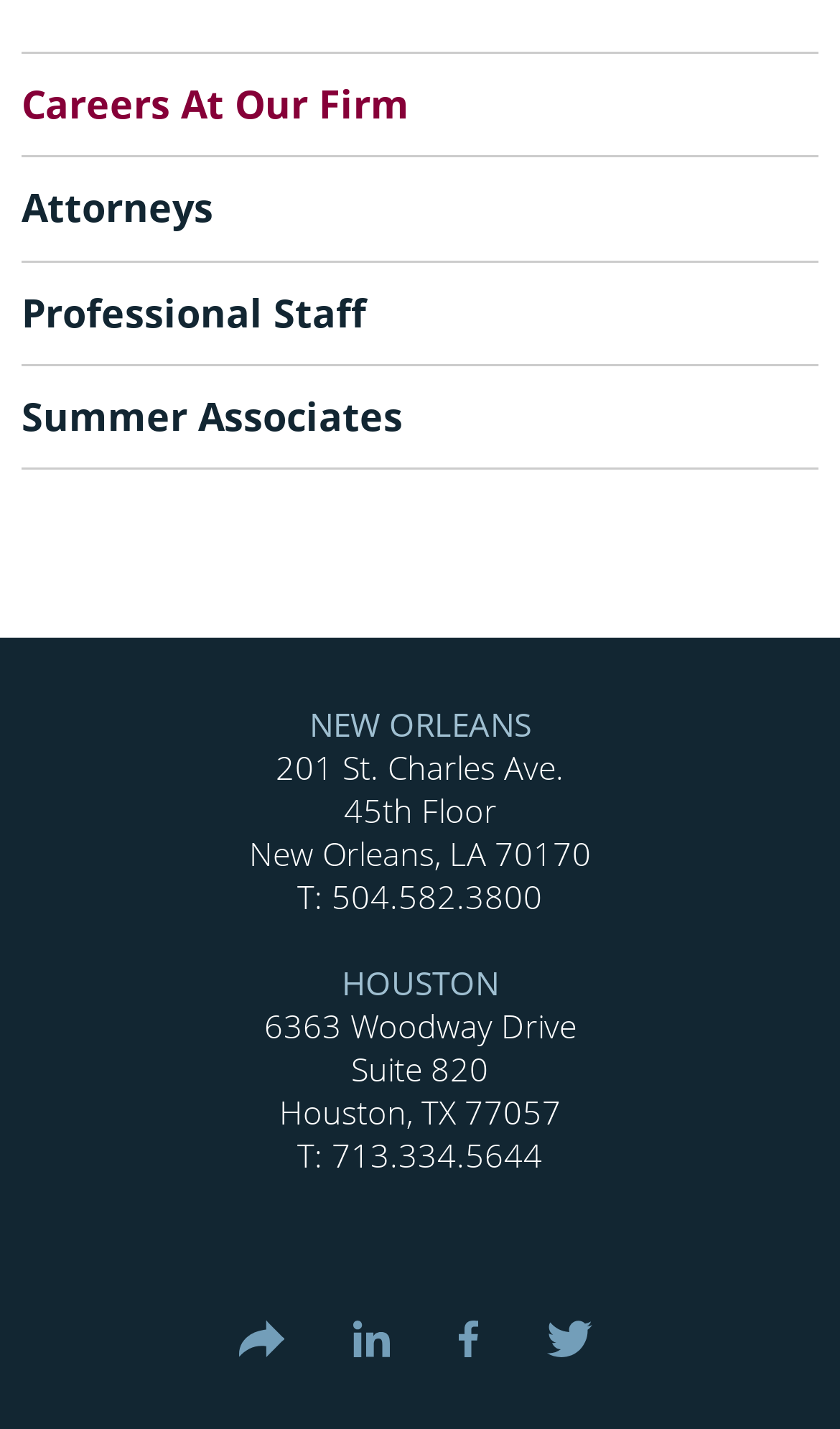Please find the bounding box coordinates for the clickable element needed to perform this instruction: "Contact New Orleans office".

[0.354, 0.613, 0.646, 0.643]